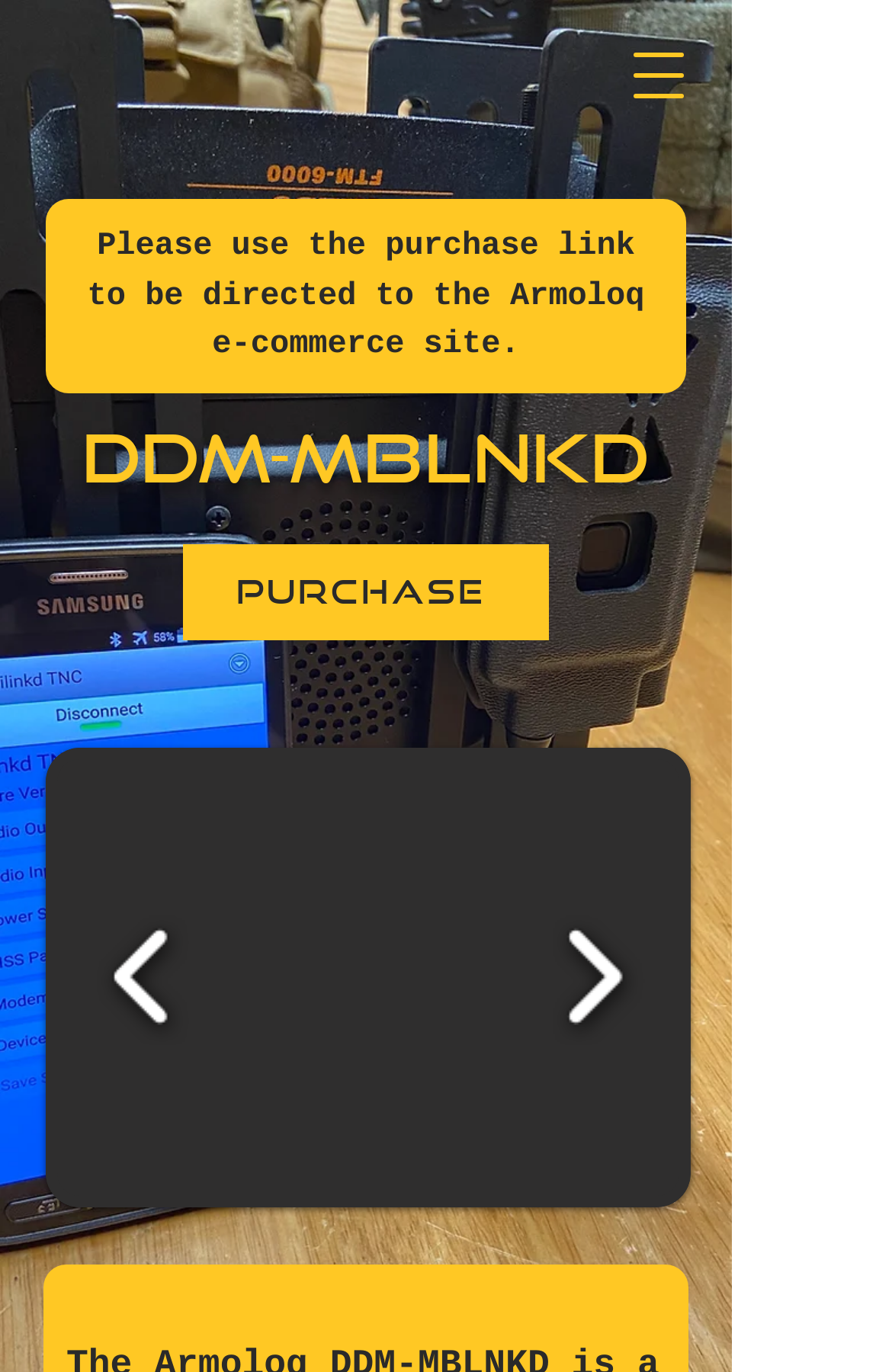Please determine the bounding box coordinates for the UI element described here. Use the format (top-left x, top-left y, bottom-right x, bottom-right y) with values bounded between 0 and 1: Purchase

[0.205, 0.396, 0.615, 0.466]